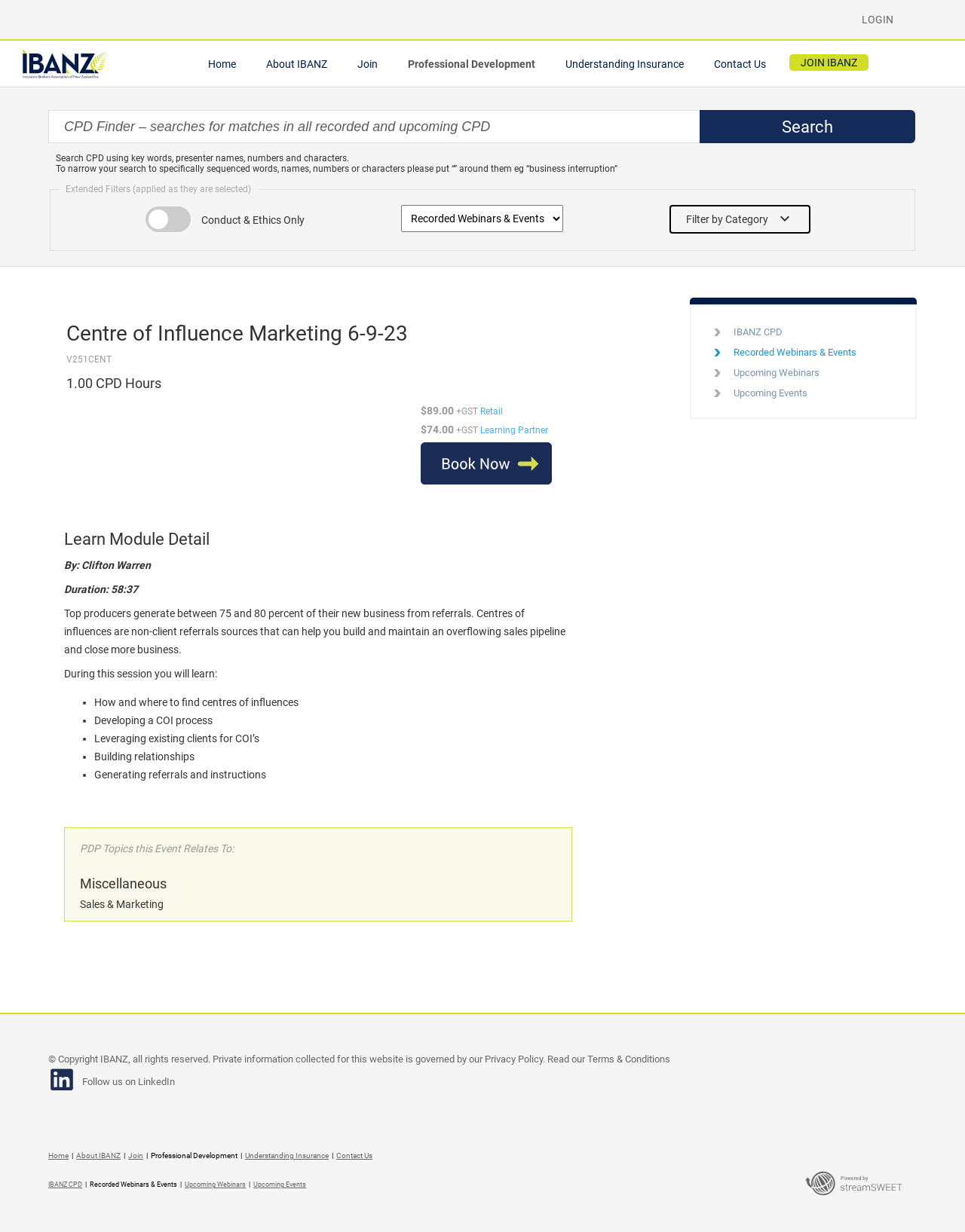From the details in the image, provide a thorough response to the question: What is the price of the 'Centre of Influence Marketing 6-9-23' event?

I looked at the details of the 'Centre of Influence Marketing 6-9-23' event and found the price listed as $89.00 +GST, with a retail price of $74.00 +GST.